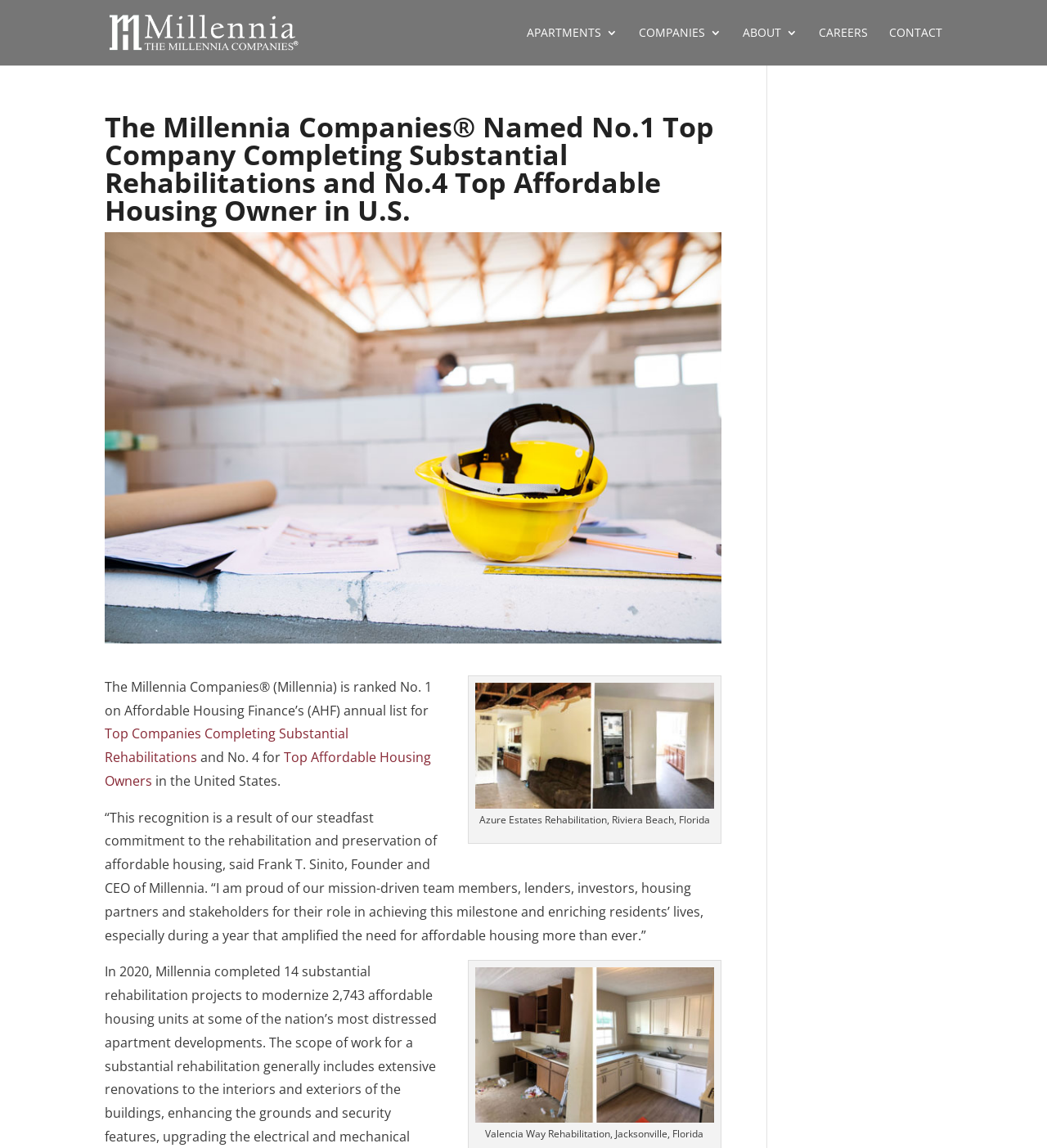Find the bounding box coordinates corresponding to the UI element with the description: "Top Companies Completing Substantial Rehabilitations". The coordinates should be formatted as [left, top, right, bottom], with values as floats between 0 and 1.

[0.1, 0.631, 0.333, 0.667]